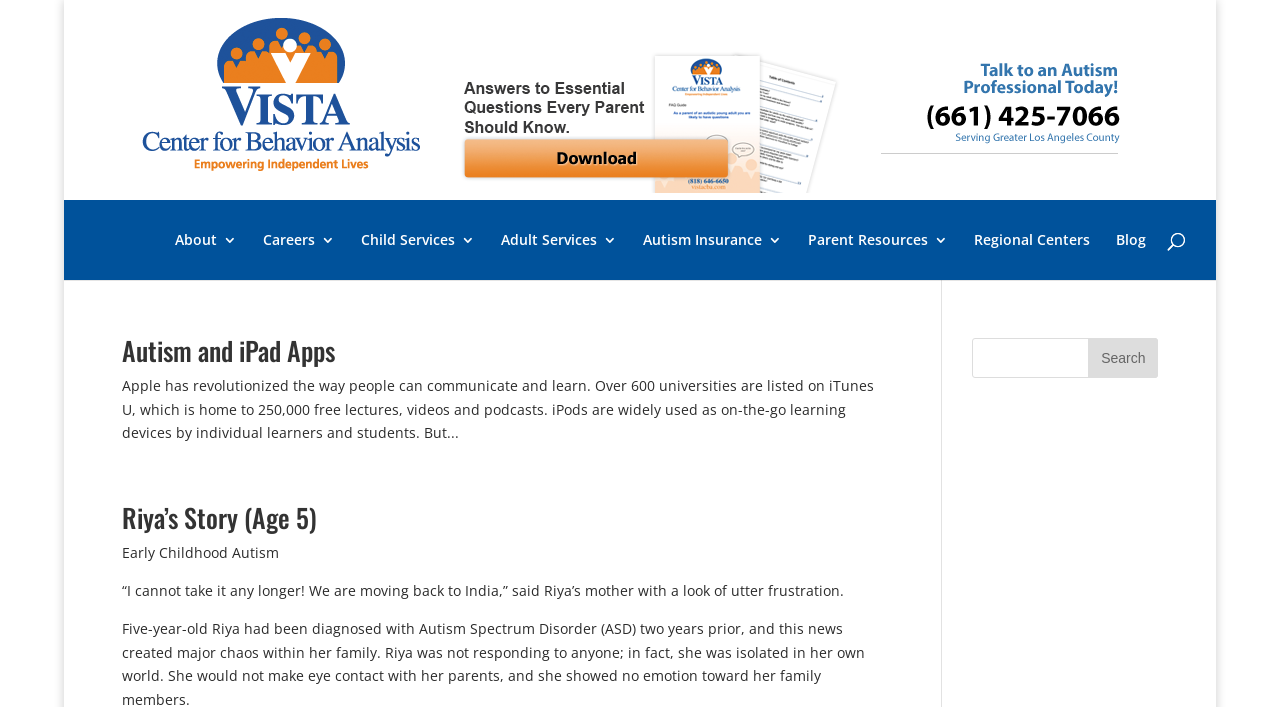Offer an extensive depiction of the webpage and its key elements.

The webpage is about VistaAdmin, a provider of ABA treatment services for autistic adults and children in Los Angeles, CA. At the top, there are two links on the left and right sides, respectively. Below them, there is a navigation menu with seven links: About, Careers, Child Services, Adult Services, Autism Insurance, Parent Resources, and Regional Centers, followed by a link to the Blog.

On the left side of the page, there is a search bar with a search box and a button. Below the search bar, there is an article section with three main components. The first component is a heading titled "Autism and iPad Apps" with a link to the same title. The second component is a paragraph of text discussing how Apple has revolutionized communication and learning. The third component is a heading titled "Riya’s Story (Age 5)" with a link to the same title, followed by a subheading "Early Childhood Autism" and a paragraph of text about Riya's mother's frustration.

On the right side of the page, there is another search bar with a textbox and a search button. Overall, the webpage has a simple layout with a focus on providing information about VistaAdmin's services and resources for autistic individuals and their families.